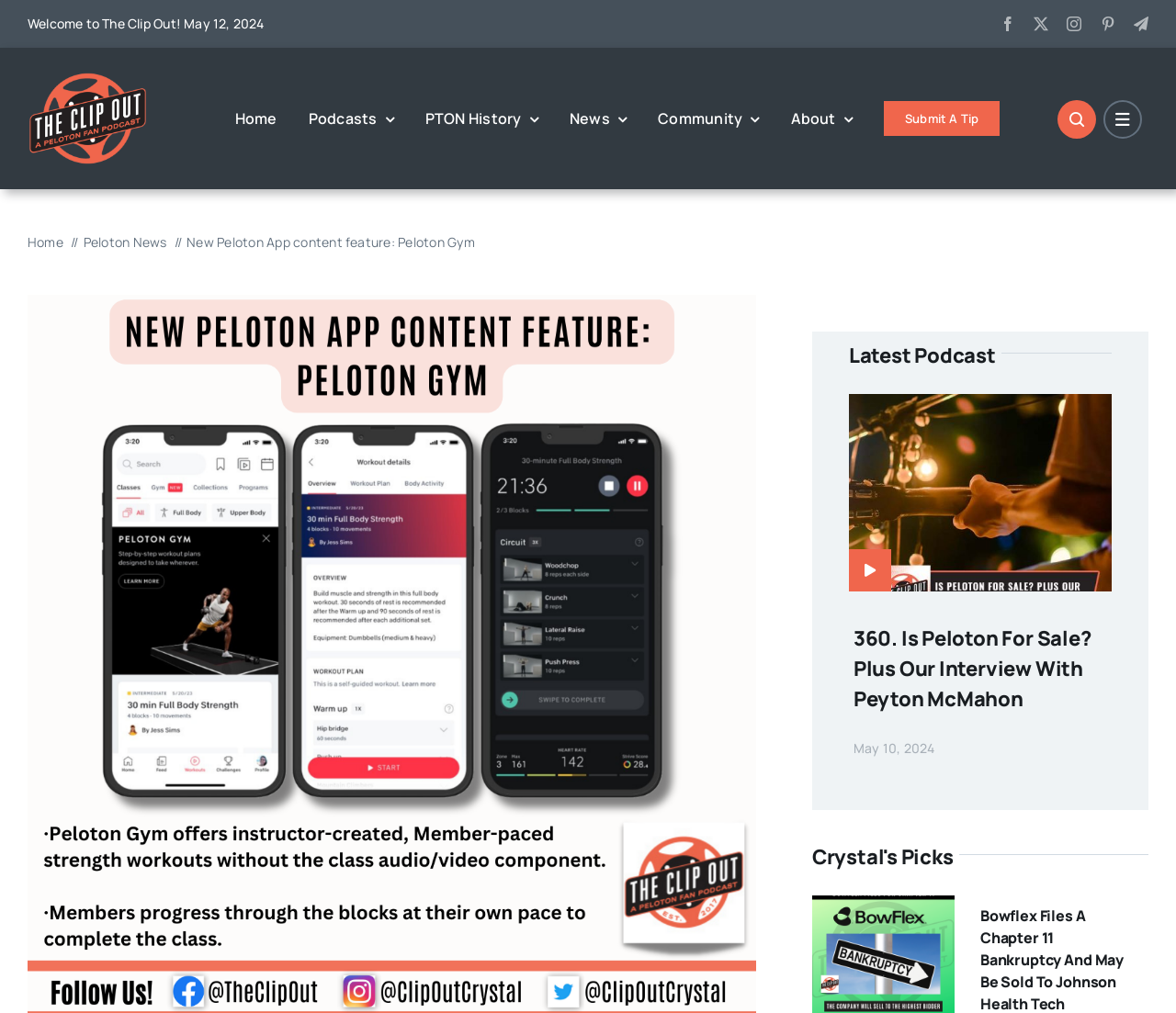Describe the entire webpage, focusing on both content and design.

The webpage appears to be a blog or news website, specifically focused on Peloton-related news and content. At the top, there is a welcome message "Welcome to The Clip Out! May 12, 2024" and a row of social media links to Facebook, Twitter, Instagram, Pinterest, and Telegram. 

To the left of the social media links, there is a logo link "TCO-Logo-2023-sm". Below the welcome message, there is a main navigation menu "TCO Main Menu" with links to various sections such as "Home", "Podcasts", "PTON History", "News", "Community", "About", and "Submit A Tip". 

On the top-right corner, there are two more links. Below the main navigation menu, there is a breadcrumb navigation menu with links to "Home", "Peloton News", and the current page "New Peloton App content feature: Peloton Gym". 

The main content of the page is divided into two sections. The first section is about the latest podcast, with a heading "Latest Podcast" and a dropdown menu containing a podcast episode "360. Is Peloton For Sale? Plus Our Interview With Peyton McMahon". There is an associated image with the podcast episode. 

Below the podcast section, there is a heading "Crystal's Picks" with a link to a news article "Bowflex Files A Chapter 11 Bankruptcy and May be Sold to Johnson Health Tech". The webpage also features a meta description about Peloton Gym, which is an instructor-created, Member-paced strength workout without the class audio/video component, exclusive to the Peloton App.